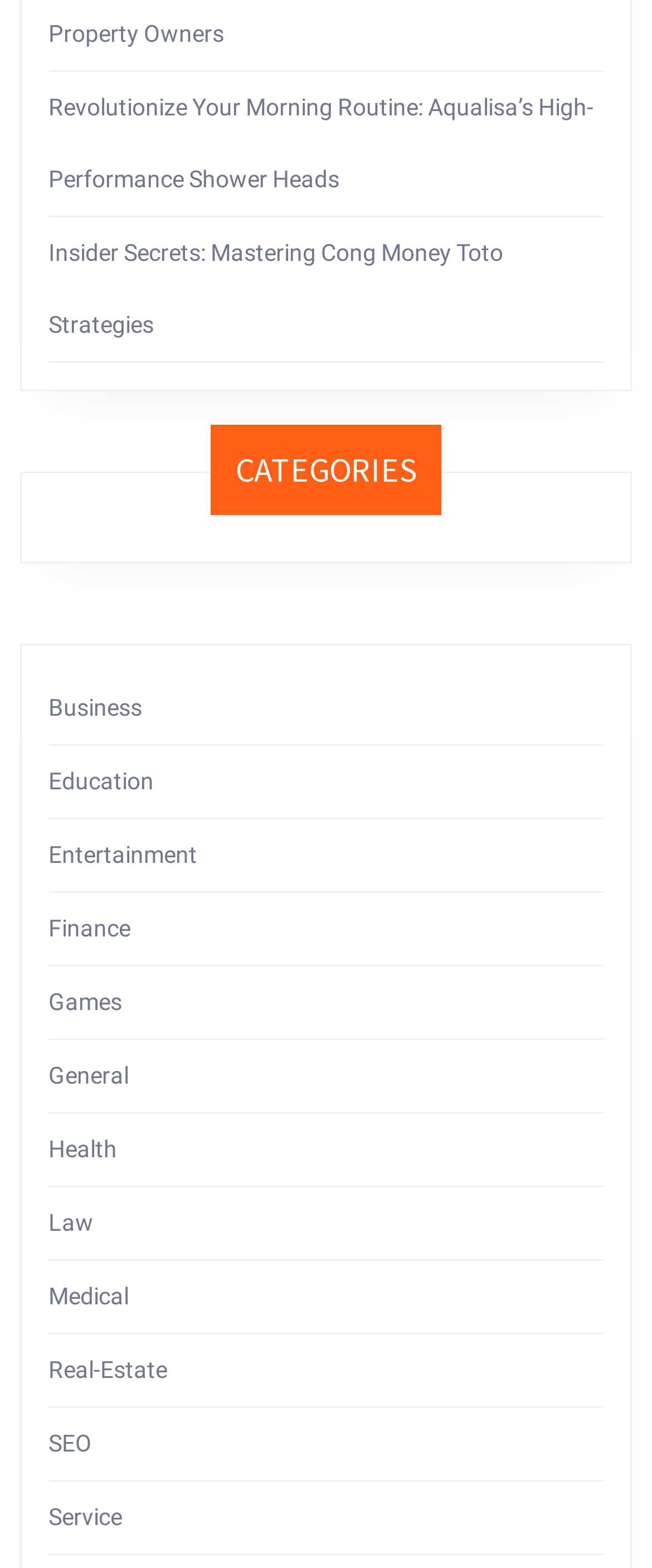Locate the bounding box coordinates of the element you need to click to accomplish the task described by this instruction: "Browse the Entertainment section".

[0.074, 0.536, 0.303, 0.553]